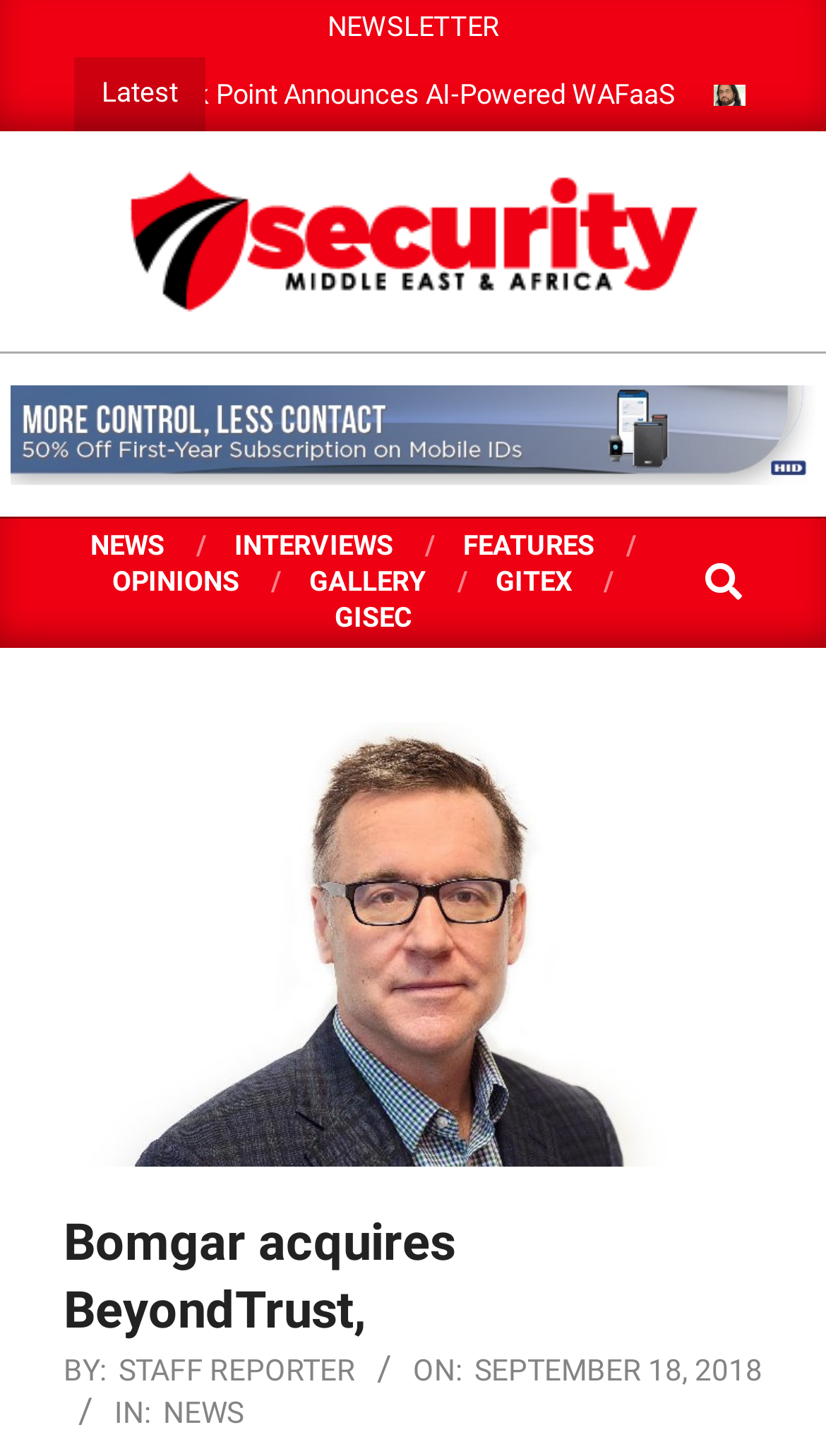Can you find the bounding box coordinates for the UI element given this description: "Staff Reporter"? Provide the coordinates as four float numbers between 0 and 1: [left, top, right, bottom].

[0.144, 0.929, 0.431, 0.952]